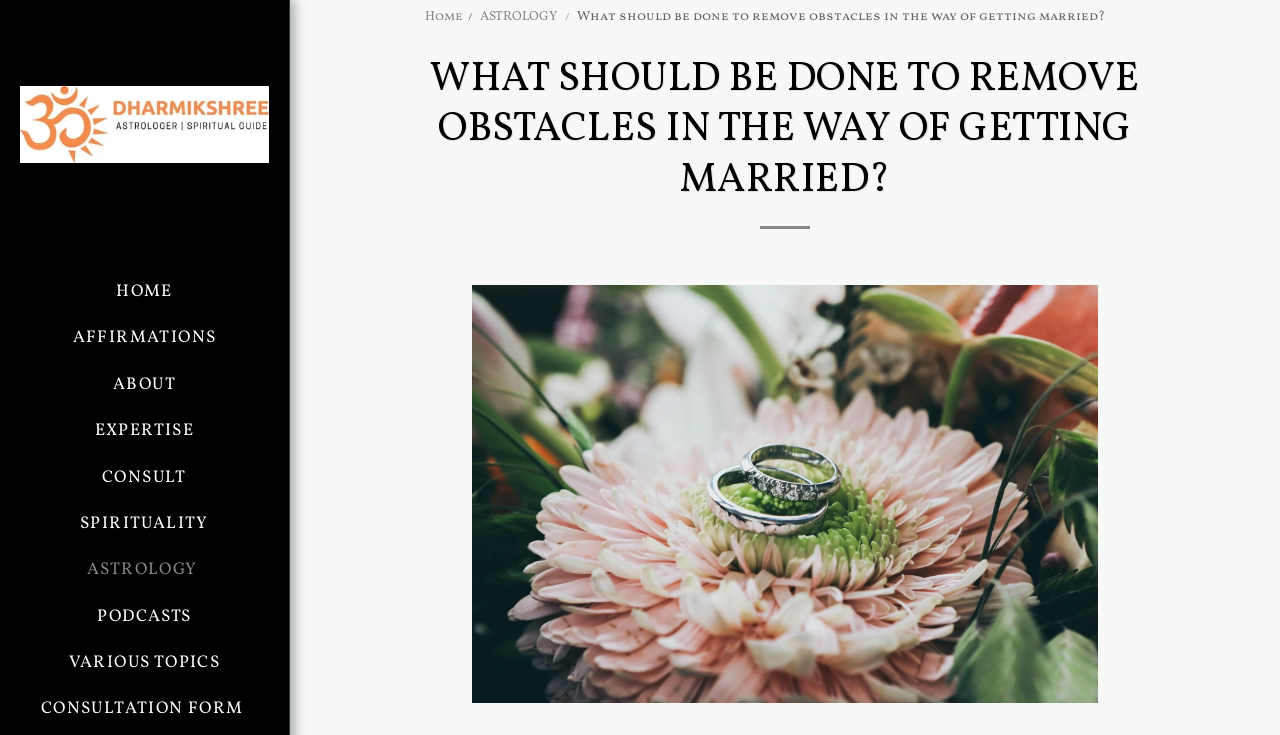Determine the bounding box coordinates for the UI element with the following description: "Consultation Form". The coordinates should be four float numbers between 0 and 1, represented as [left, top, right, bottom].

[0.032, 0.94, 0.194, 0.991]